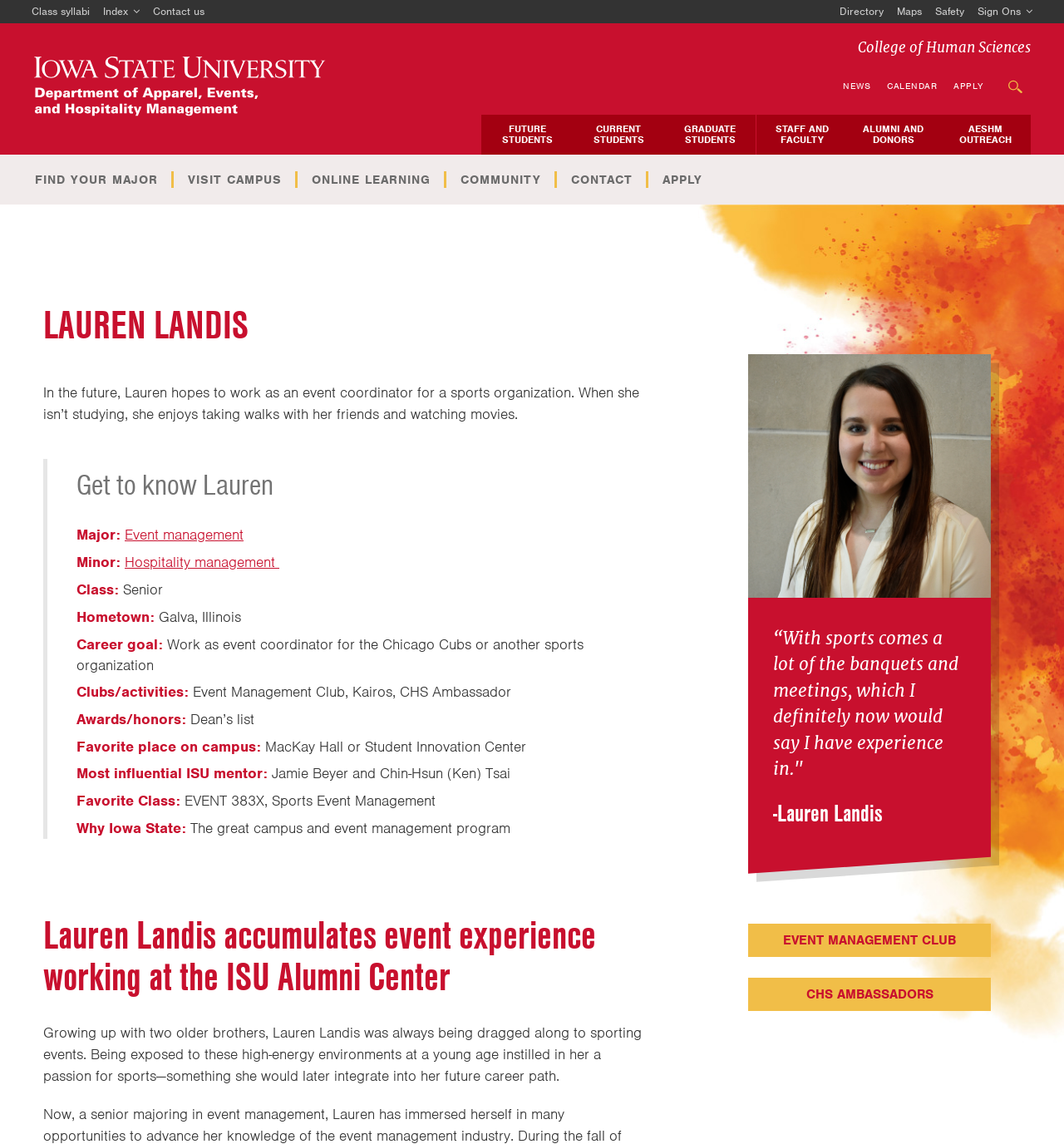Locate the bounding box coordinates of the area that needs to be clicked to fulfill the following instruction: "Search the website". The coordinates should be in the format of four float numbers between 0 and 1, namely [left, top, right, bottom].

[0.939, 0.061, 0.97, 0.091]